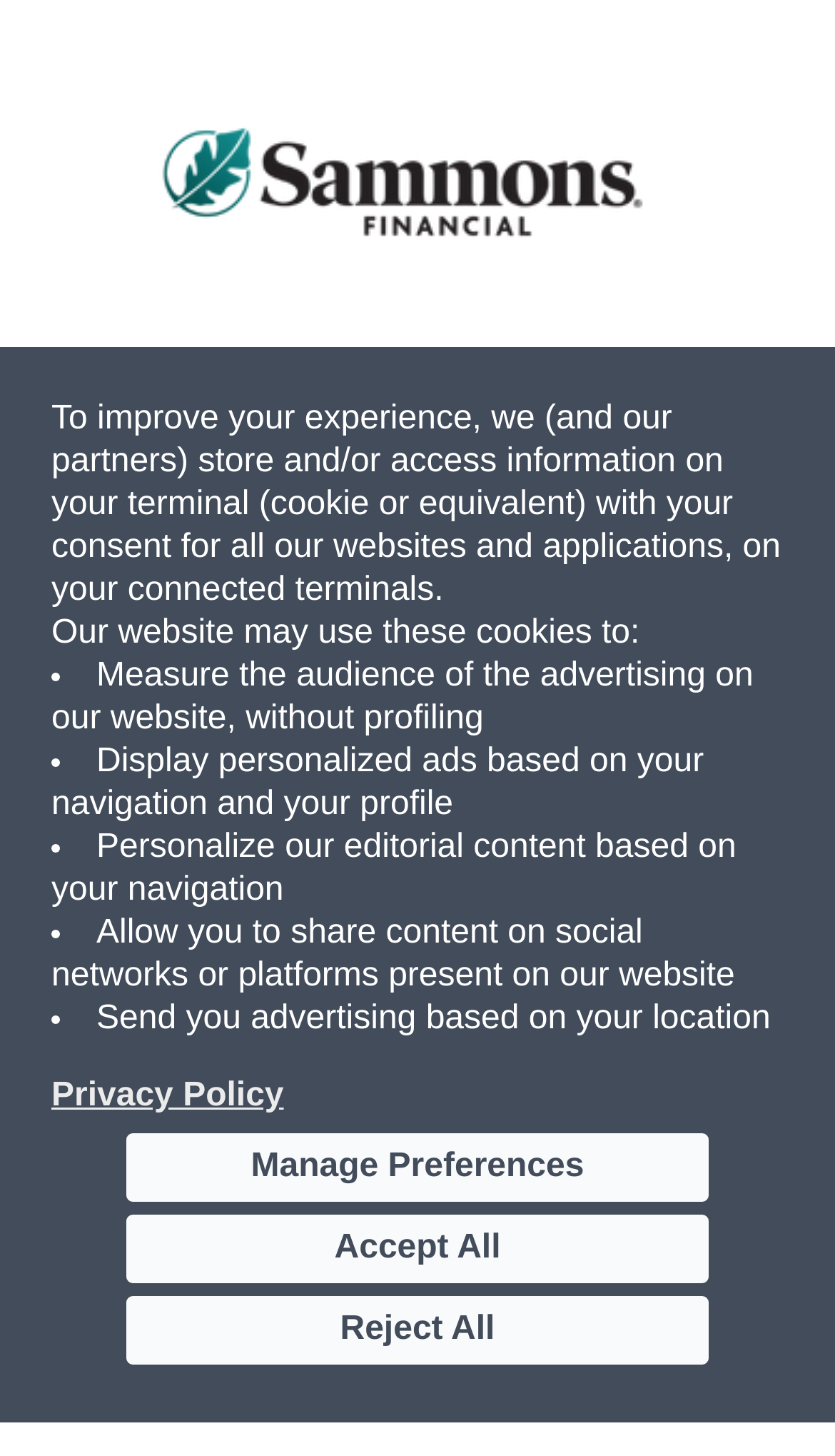Identify the bounding box coordinates of the element to click to follow this instruction: 'Open the menu'. Ensure the coordinates are four float values between 0 and 1, provided as [left, top, right, bottom].

[0.0, 0.263, 0.128, 0.337]